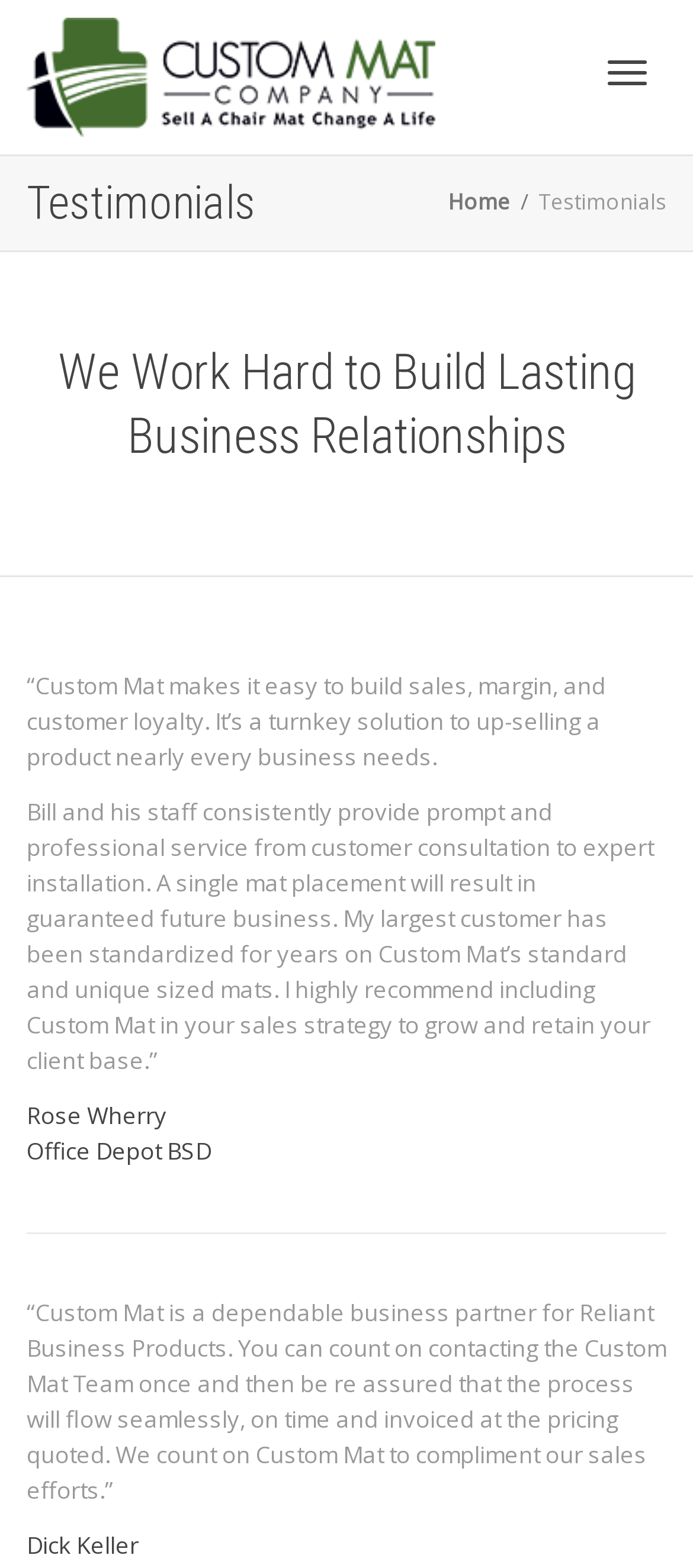Give the bounding box coordinates for the element described as: "Toggle navigation".

[0.849, 0.027, 0.962, 0.066]